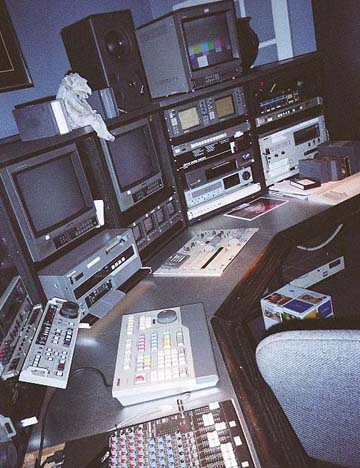Elaborate on the details you observe in the image.

The image captures a well-equipped video editing suite, reflecting a professional environment dedicated to post-production work. The scene showcases multiple monitors and a variety of tape machines, indicative of a traditional editing setup, along with a specialized editing controller featuring a colorful keypad. The presence of various video cassettes and playback devices on the desk illustrates the multi-format capabilities of the studio. The setup is further enhanced by audio mixing equipment, suggesting a comprehensive audio-visual editing process. This workspace highlights the technological sophistication and intricate processes involved in video production.